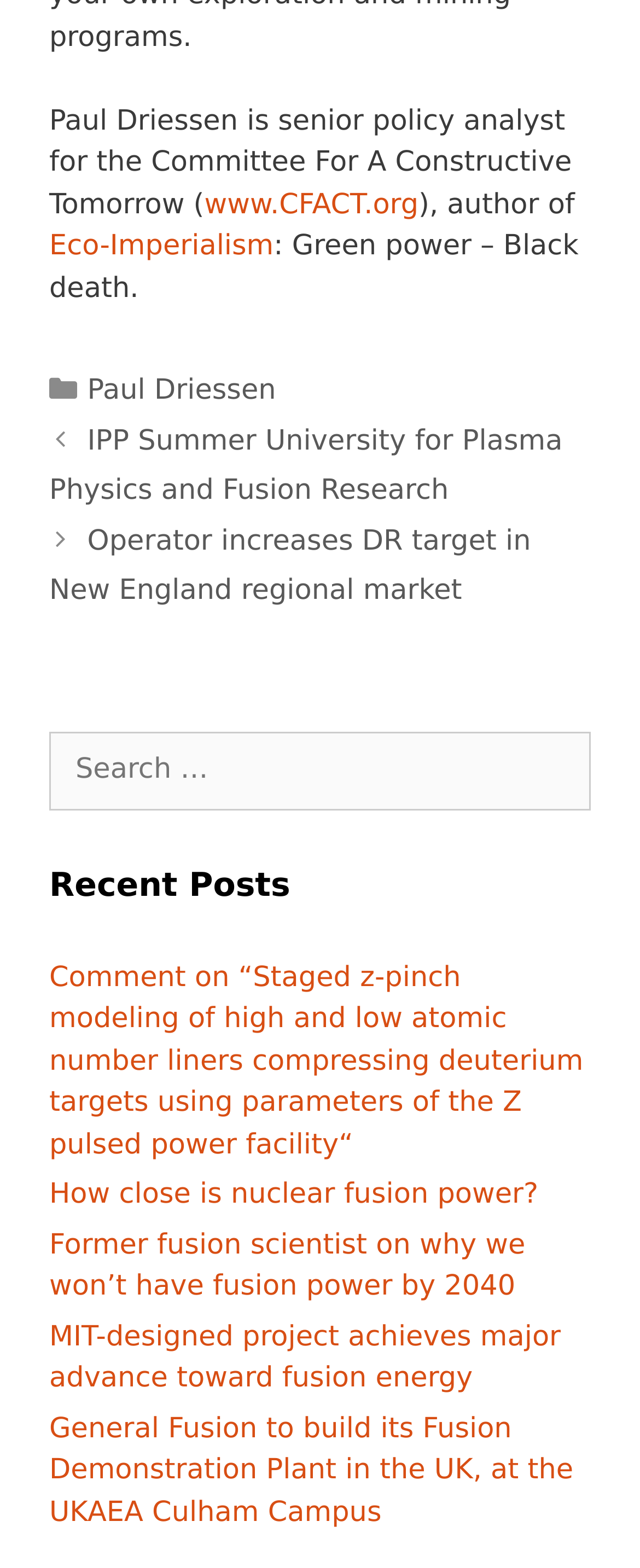Please find the bounding box coordinates of the clickable region needed to complete the following instruction: "Click on 'TOP - Double Glazing Droitwich'". The bounding box coordinates must consist of four float numbers between 0 and 1, i.e., [left, top, right, bottom].

None